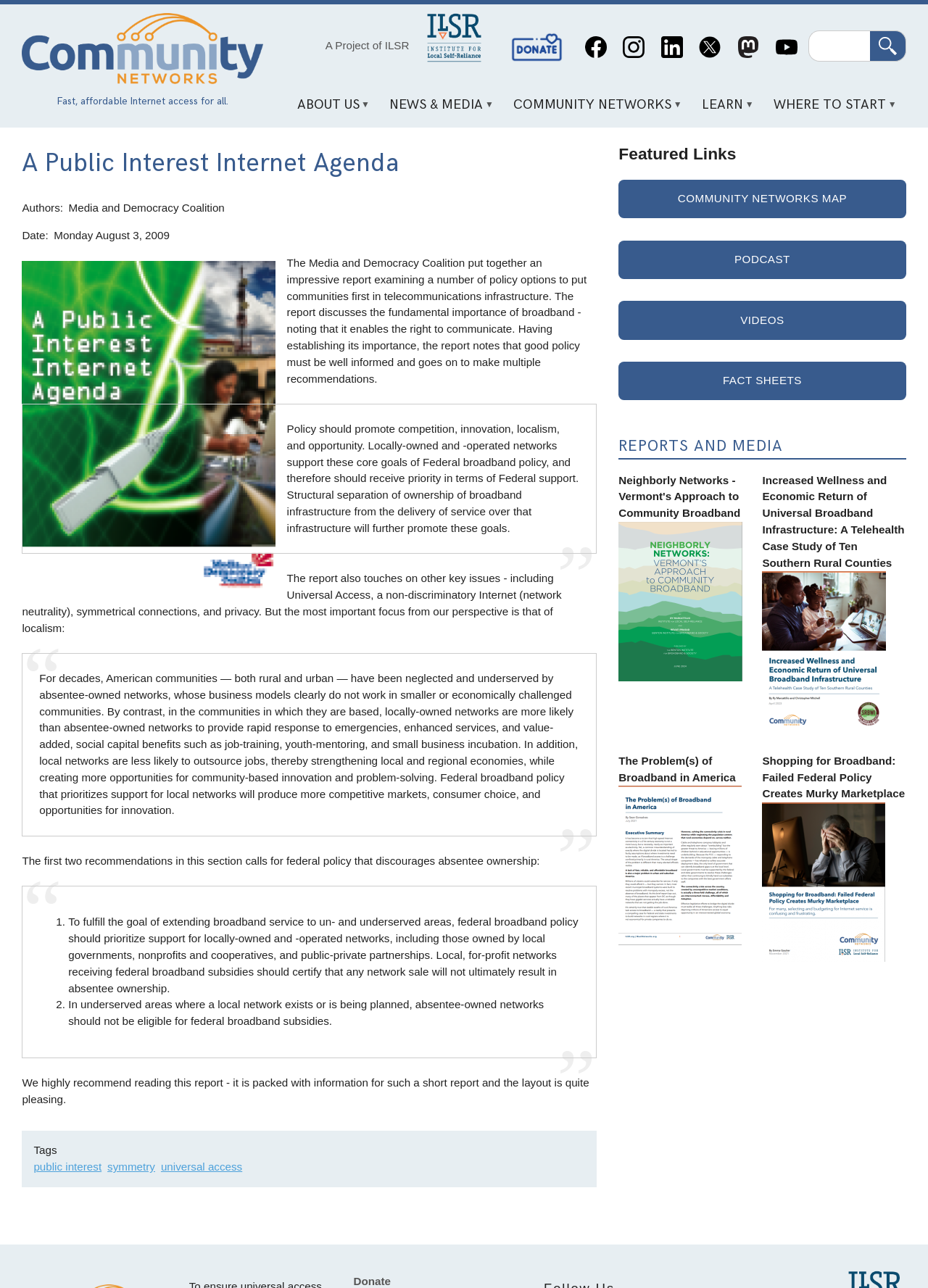Give a detailed account of the webpage.

This webpage is about Community Networks, a project focused on promoting fast, affordable internet access for all. At the top, there is a navigation menu with links to "About Us", "News & Media", "Community Networks", "Learn", and "Where to Start". Below this menu, there is a search bar and social media links.

The main content of the page is an article about a report by the Media and Democracy Coalition, which discusses policy options to prioritize communities in telecommunications infrastructure. The report highlights the importance of broadband, noting that it enables the right to communicate, and makes recommendations to promote competition, innovation, localism, and opportunity.

The article is divided into sections, with headings and blockquotes. There are also images and links to other reports and media throughout the article. The report's focus on localism is emphasized, with quotes highlighting the benefits of locally-owned networks, such as rapid response to emergencies, enhanced services, and job training.

At the bottom of the page, there are featured links to a community networks map, podcast, videos, and fact sheets. There is also a section for reports and media, with links to various reports, including "Neighborly Networks - Vermont's Approach to Community Broadband" and "The Problem(s) of Broadband in America". Each report has a corresponding image. Finally, there is a footer section with a small image.